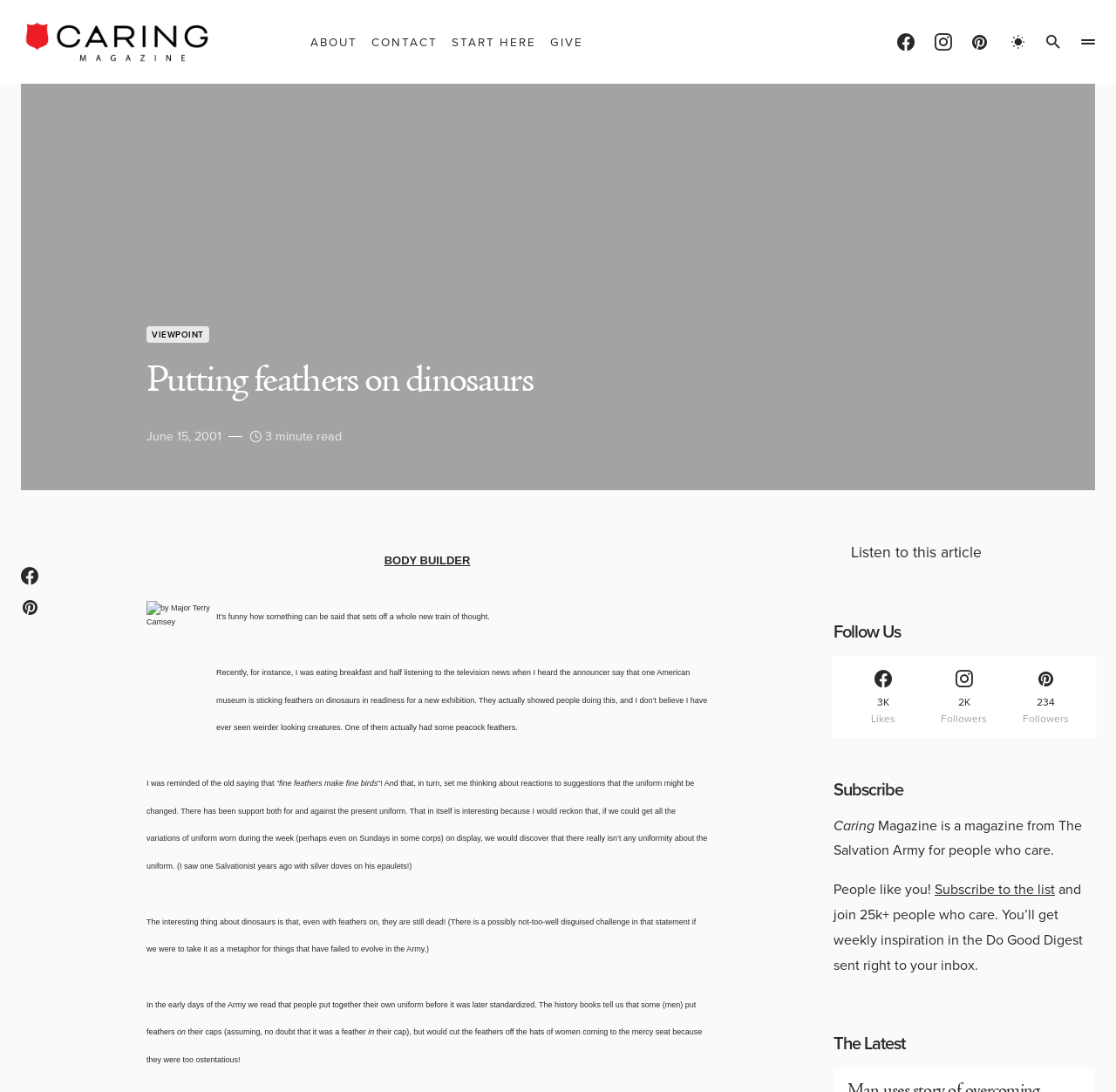Please specify the bounding box coordinates of the clickable region to carry out the following instruction: "Follow Caring Magazine on Facebook". The coordinates should be four float numbers between 0 and 1, in the format [left, top, right, bottom].

[0.755, 0.601, 0.828, 0.675]